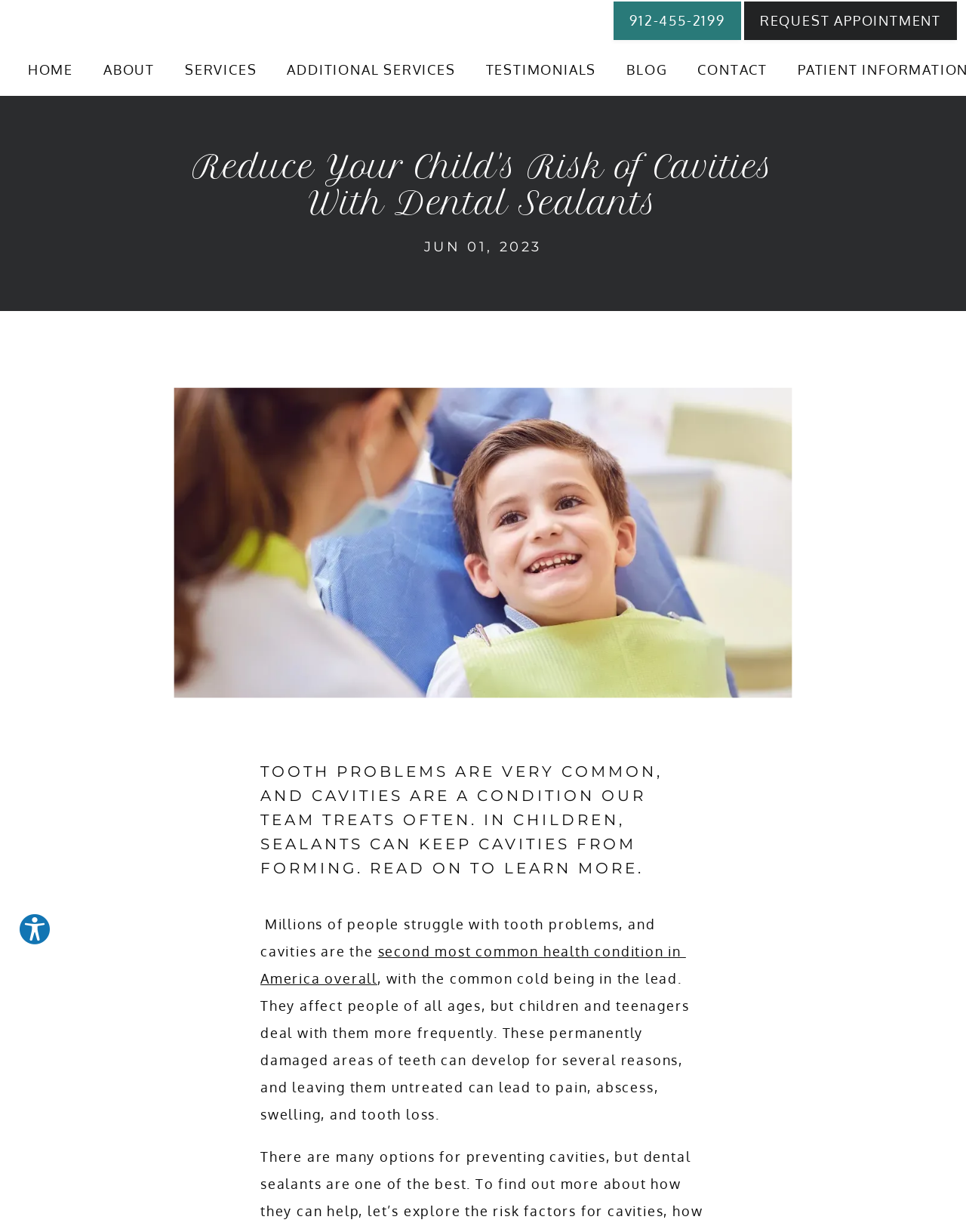Identify the bounding box coordinates of the specific part of the webpage to click to complete this instruction: "Click the ABOUT link".

[0.107, 0.05, 0.16, 0.063]